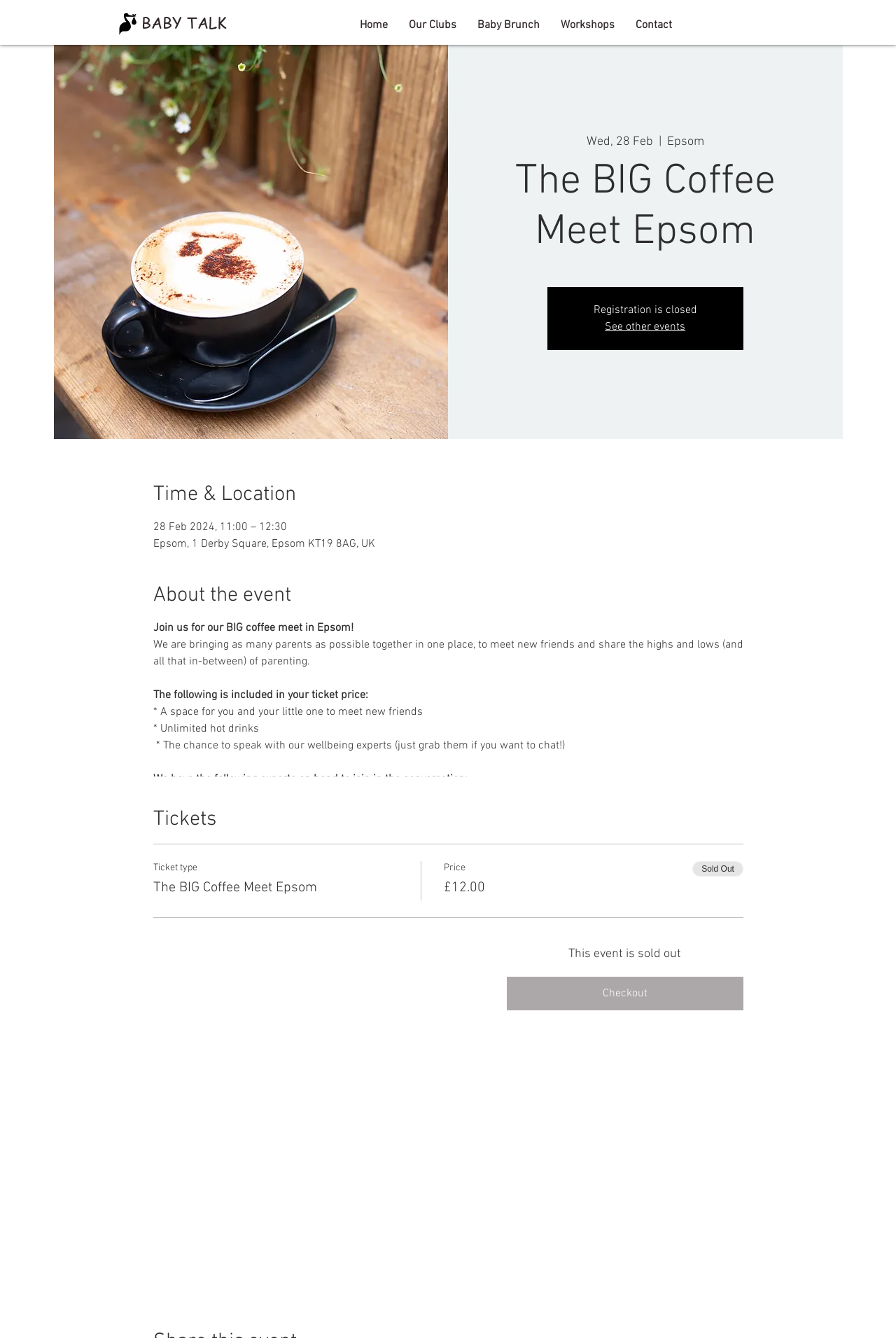Describe every aspect of the webpage comprehensively.

The webpage is about an event called "The BIG Coffee Meet Epsom" organized by Baby Talk. At the top, there is a logo image and a heading "BABY TALK". Below the logo, there is a navigation menu with links to "Home", "Our Clubs", "Baby Brunch", "Workshops", and "Contact".

The main content of the page is about the event, which is a coffee meet for parents. There is a heading "The BIG Coffee Meet Epsom" followed by a registration status "Registration is closed". Below that, there is a section about the event details, including the date, time, and location.

The event description is provided in a few paragraphs, explaining that the event is a chance for parents to meet new friends and share their experiences. The ticket price includes unlimited hot drinks, a space to meet new friends, and the opportunity to speak with wellbeing experts.

There are two experts listed, Kendra Blake, a mental health occupational therapist and motherhood coach, and Meg Murray Jones, a reflexologist and founder of Postpartum Plan. Their descriptions and areas of expertise are provided.

The event is described as relaxed, with no formal presentations, and attendees can join in at any time. The organizers will introduce attendees to others if they are arriving alone.

At the bottom of the page, there is a section about tickets, which are sold out. There is a button to checkout, but it is disabled.